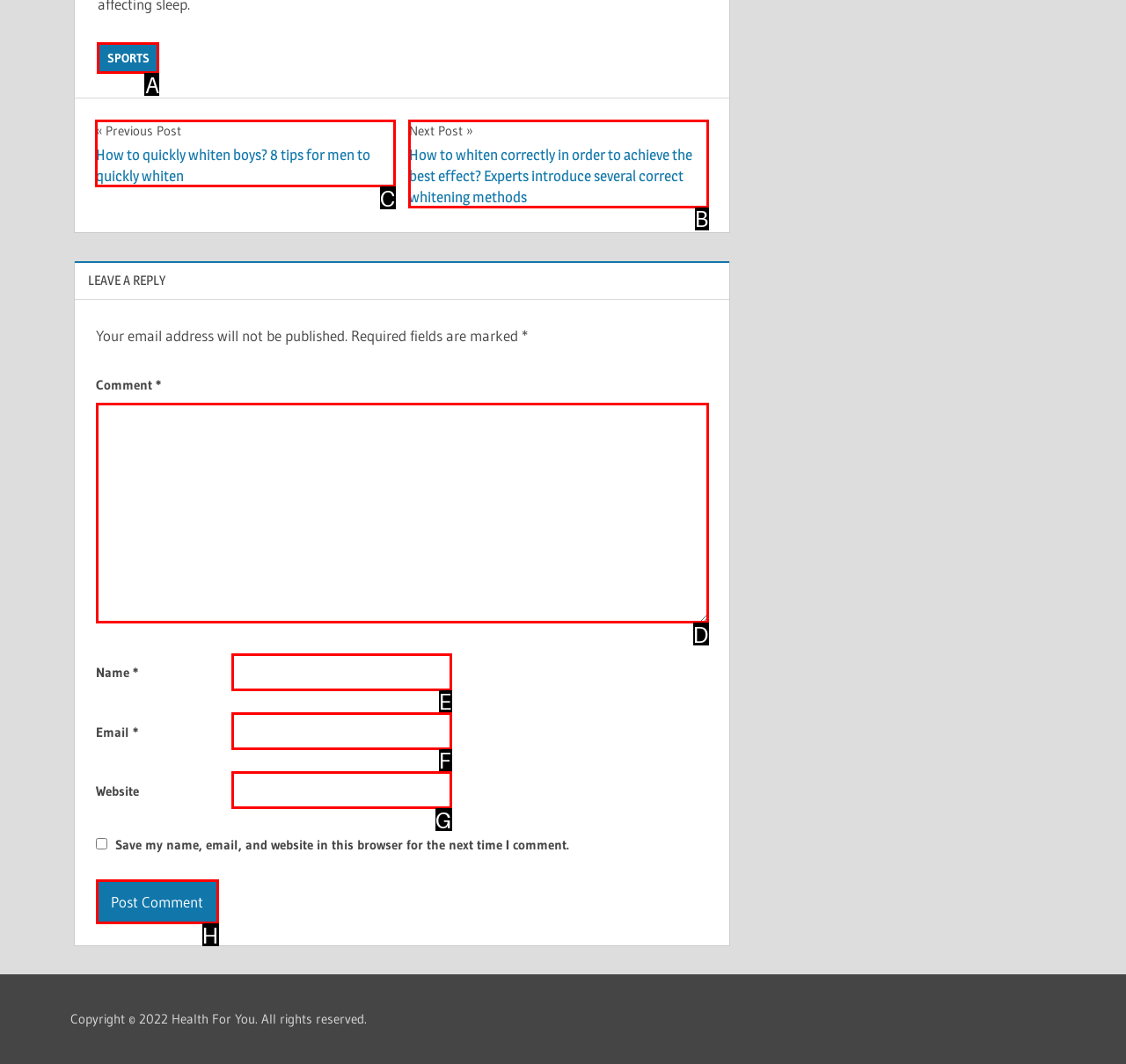Which option should be clicked to complete this task: Go to the previous post
Reply with the letter of the correct choice from the given choices.

C